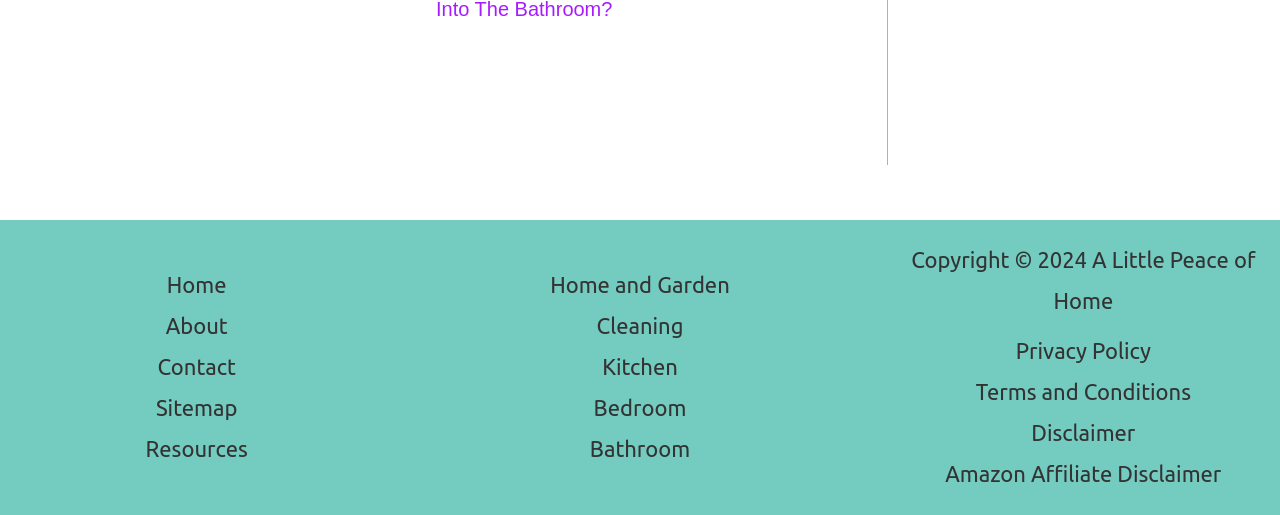Identify the bounding box coordinates necessary to click and complete the given instruction: "Go to top of the page".

None